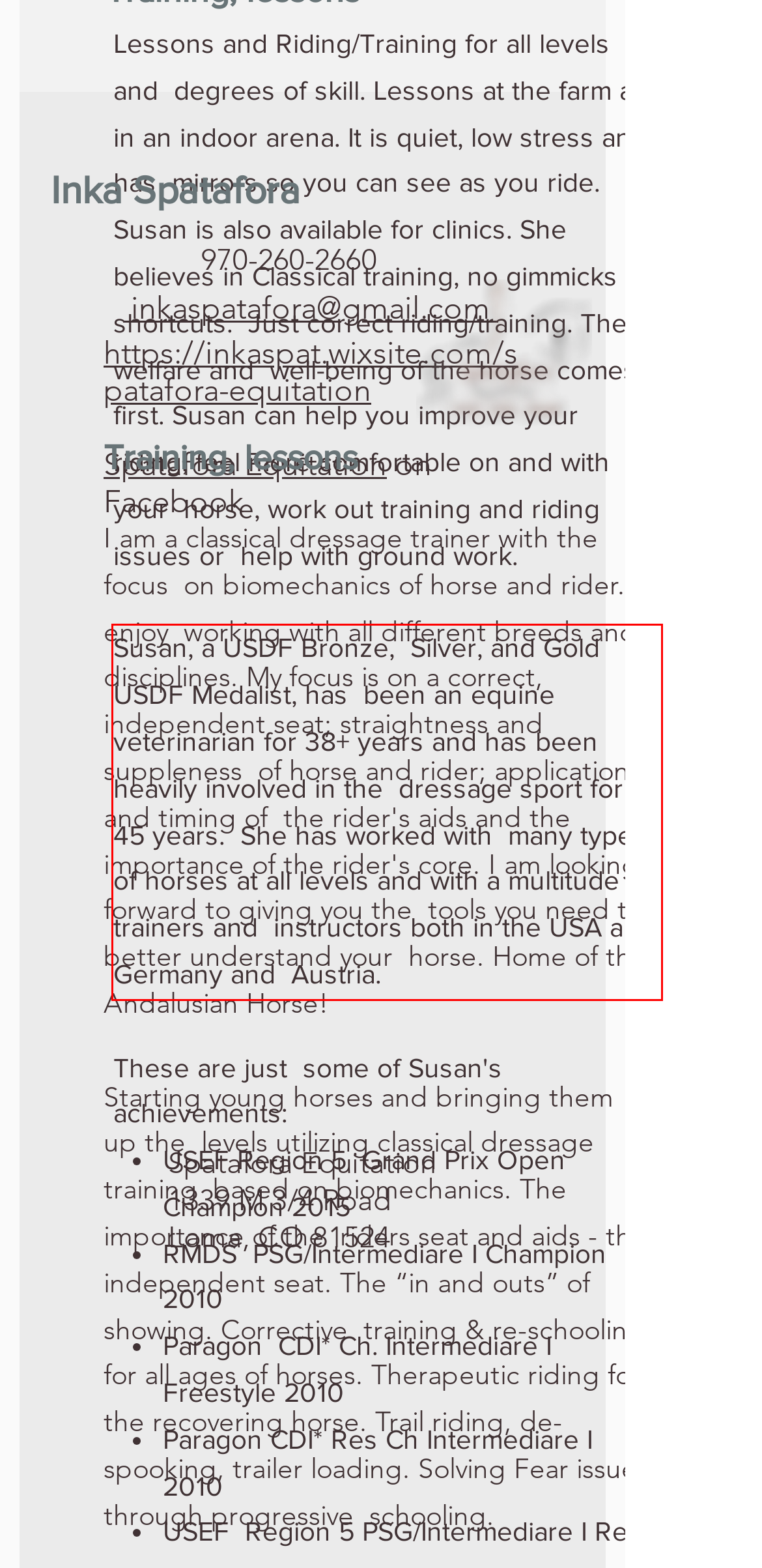Please perform OCR on the UI element surrounded by the red bounding box in the given webpage screenshot and extract its text content.

Susan, a USDF Bronze, Silver, and Gold USDF Medalist, has been an equine veterinarian for 38+ years and has been heavily involved in the dressage sport for 45 years. She has worked with many types of horses at all levels and with a multitude of trainers and instructors both in the USA and Germany and Austria.